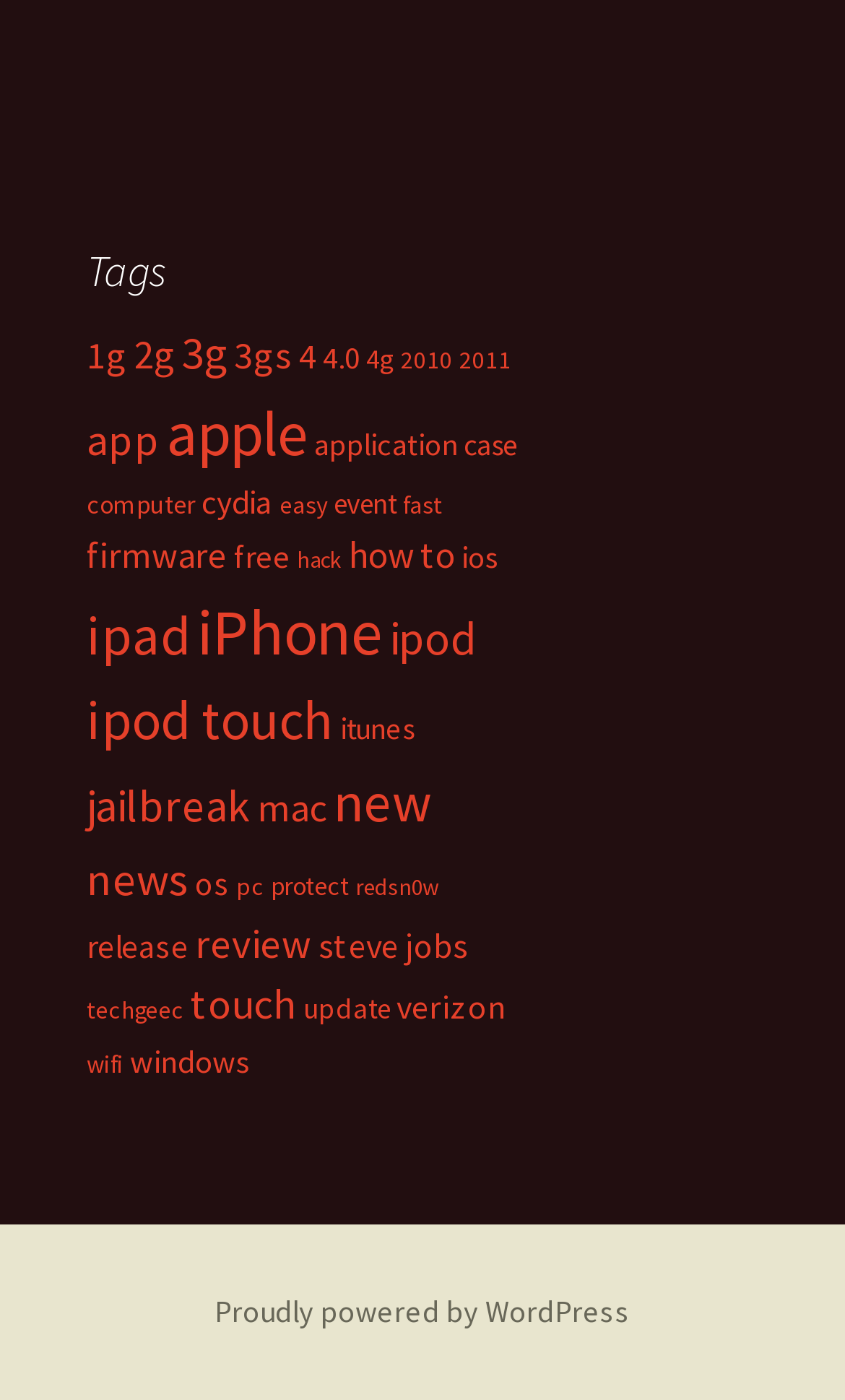Please identify the bounding box coordinates of the element's region that I should click in order to complete the following instruction: "Click on the '1g' link". The bounding box coordinates consist of four float numbers between 0 and 1, i.e., [left, top, right, bottom].

[0.103, 0.237, 0.151, 0.271]